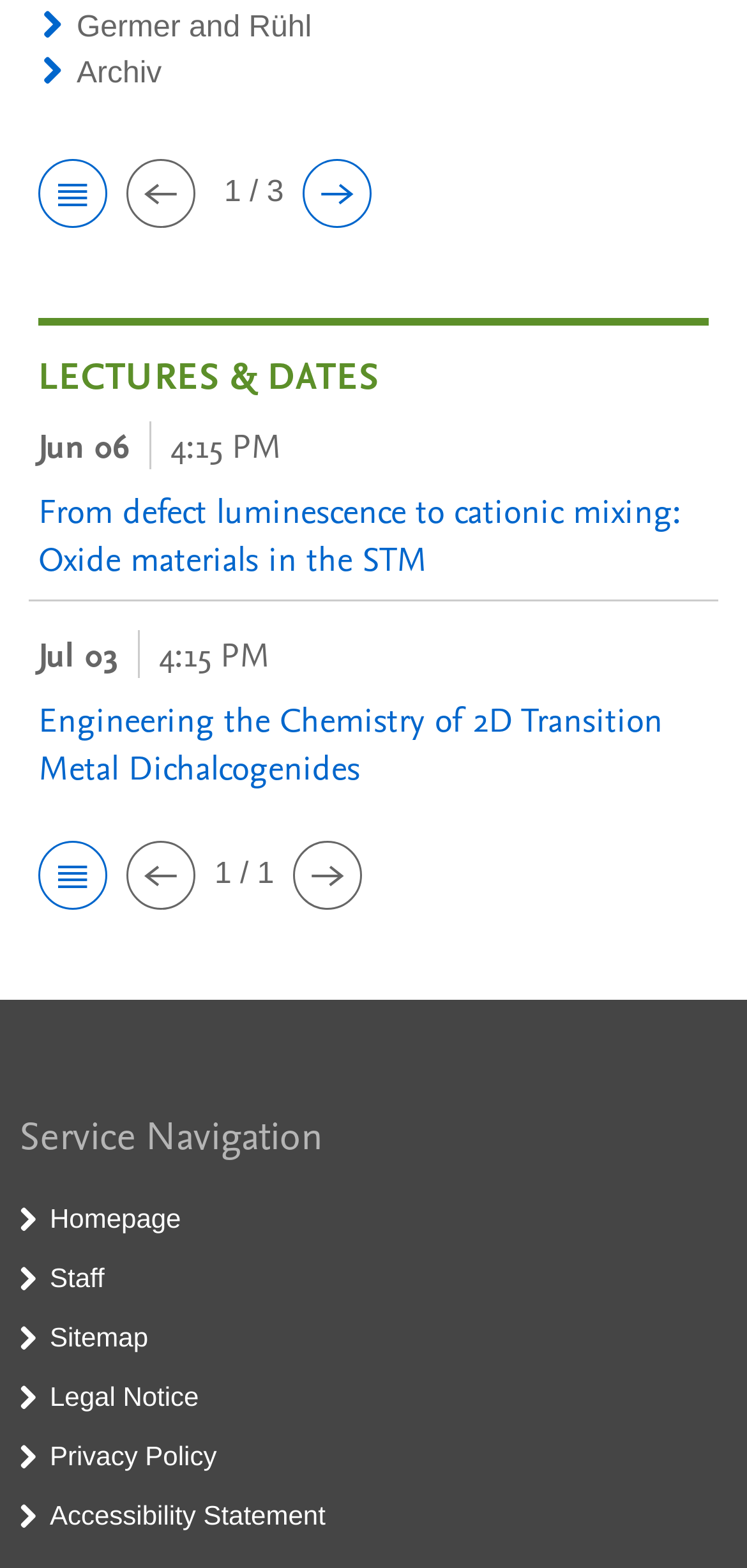Consider the image and give a detailed and elaborate answer to the question: 
How many lectures are listed?

I counted the number of lecture titles listed on the webpage, which are 'From defect luminescence to cationic mixing: Oxide materials in the STM' and 'Engineering the Chemistry of 2D Transition Metal Dichalcogenides'. Therefore, there are 2 lectures listed.